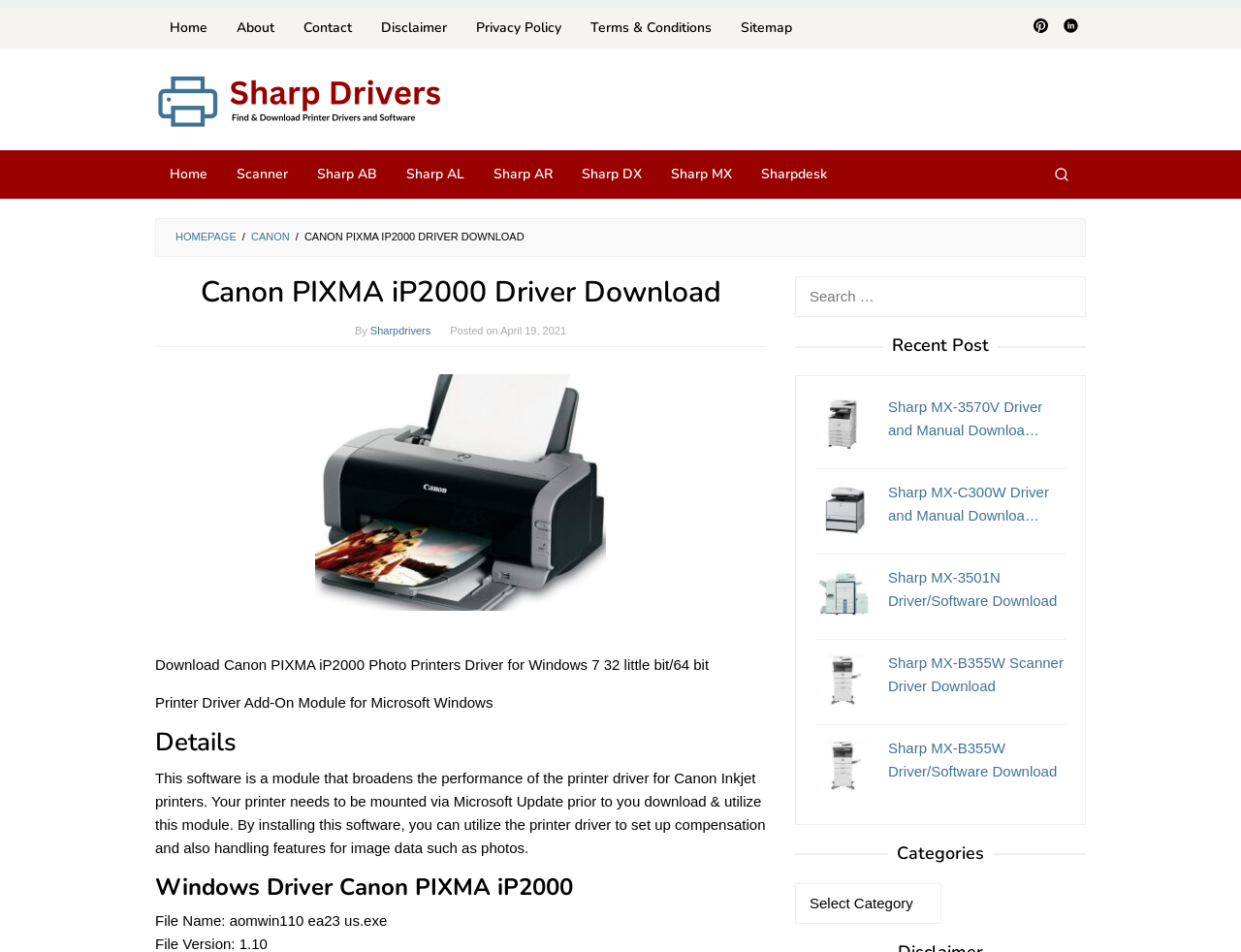Using the webpage screenshot, locate the HTML element that fits the following description and provide its bounding box: "Privacy Policy".

[0.372, 0.008, 0.464, 0.051]